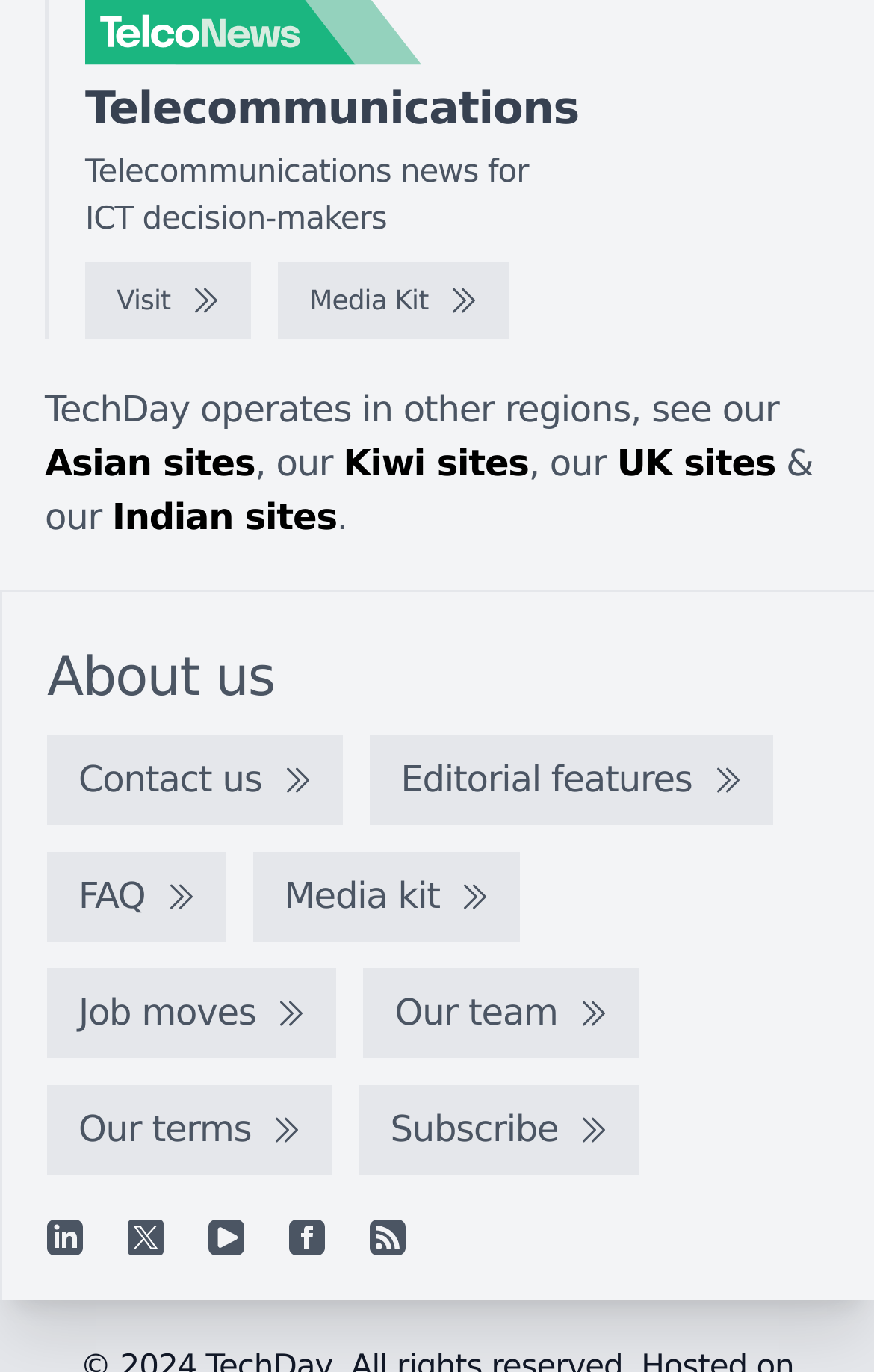Can you show the bounding box coordinates of the region to click on to complete the task described in the instruction: "Follow on LinkedIn"?

[0.054, 0.89, 0.095, 0.916]